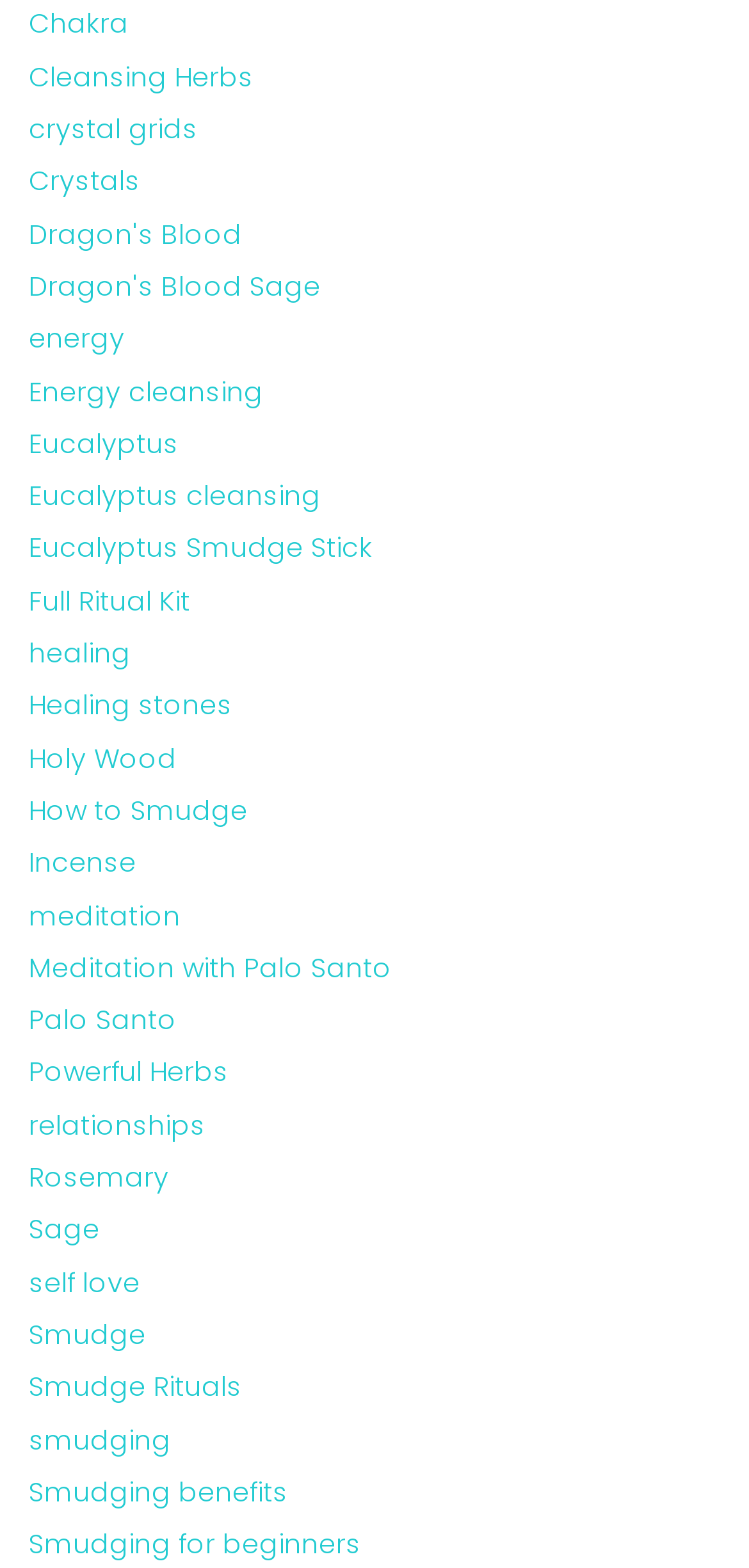Locate the bounding box coordinates of the item that should be clicked to fulfill the instruction: "learn how to perform a Smudge Ritual".

[0.038, 0.872, 0.323, 0.897]